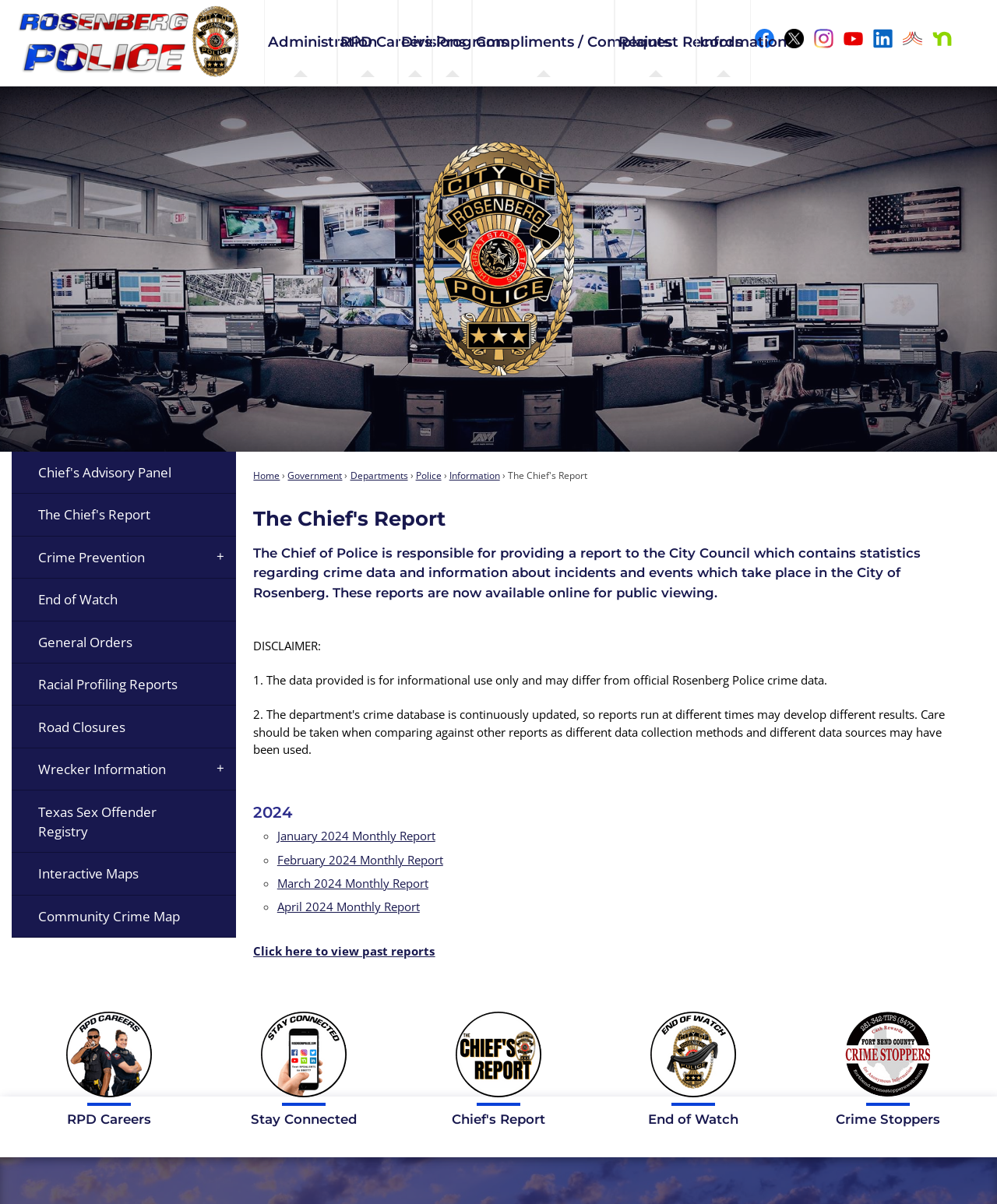What can be found in the Related Documents section? From the image, respond with a single word or brief phrase.

Monthly reports